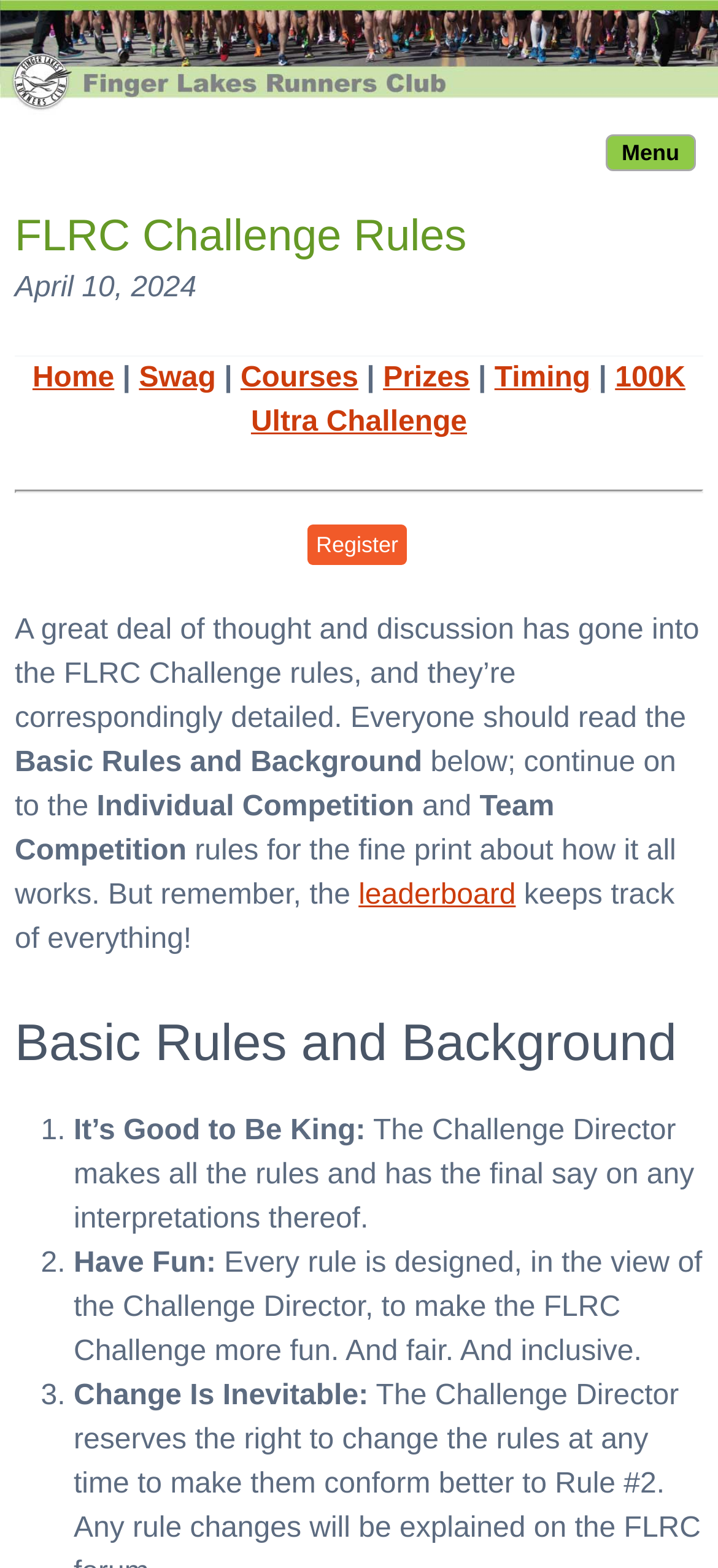Locate the bounding box for the described UI element: "Prizes". Ensure the coordinates are four float numbers between 0 and 1, formatted as [left, top, right, bottom].

[0.533, 0.232, 0.654, 0.252]